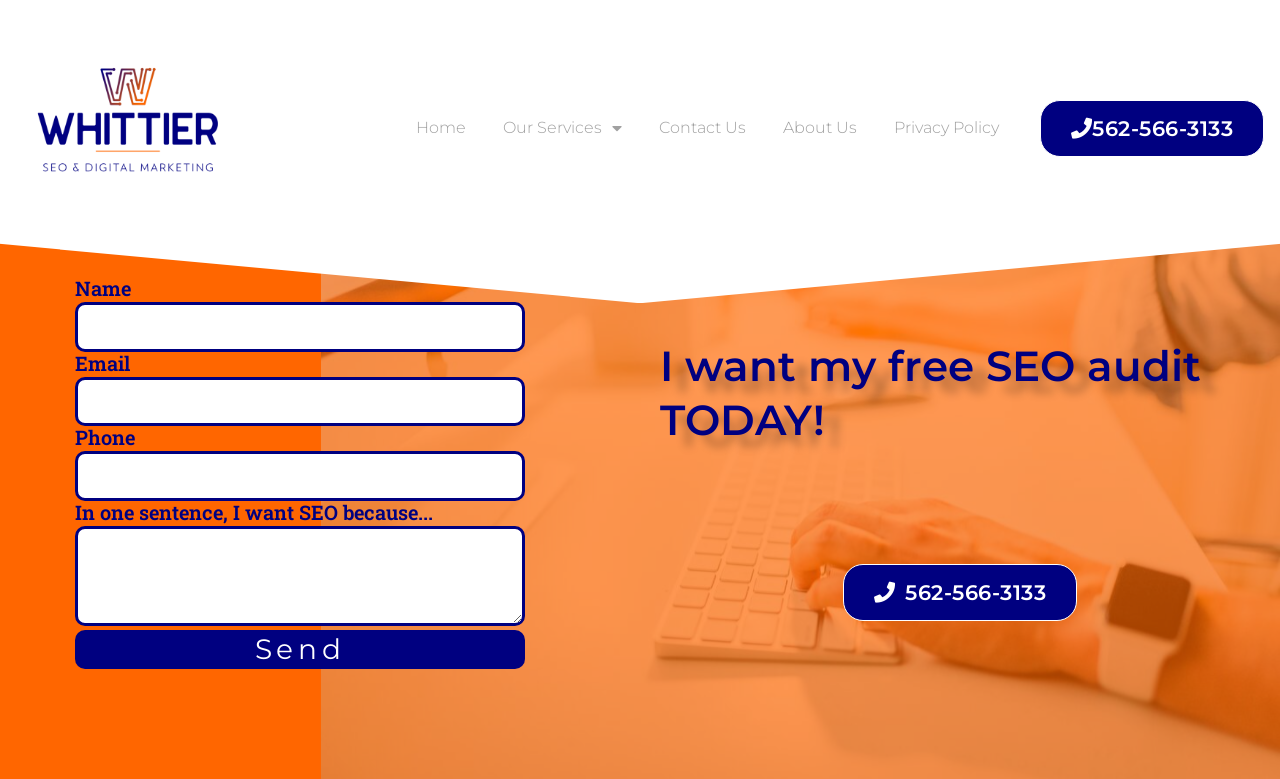Give a short answer using one word or phrase for the question:
How many links are there in the top navigation menu?

5